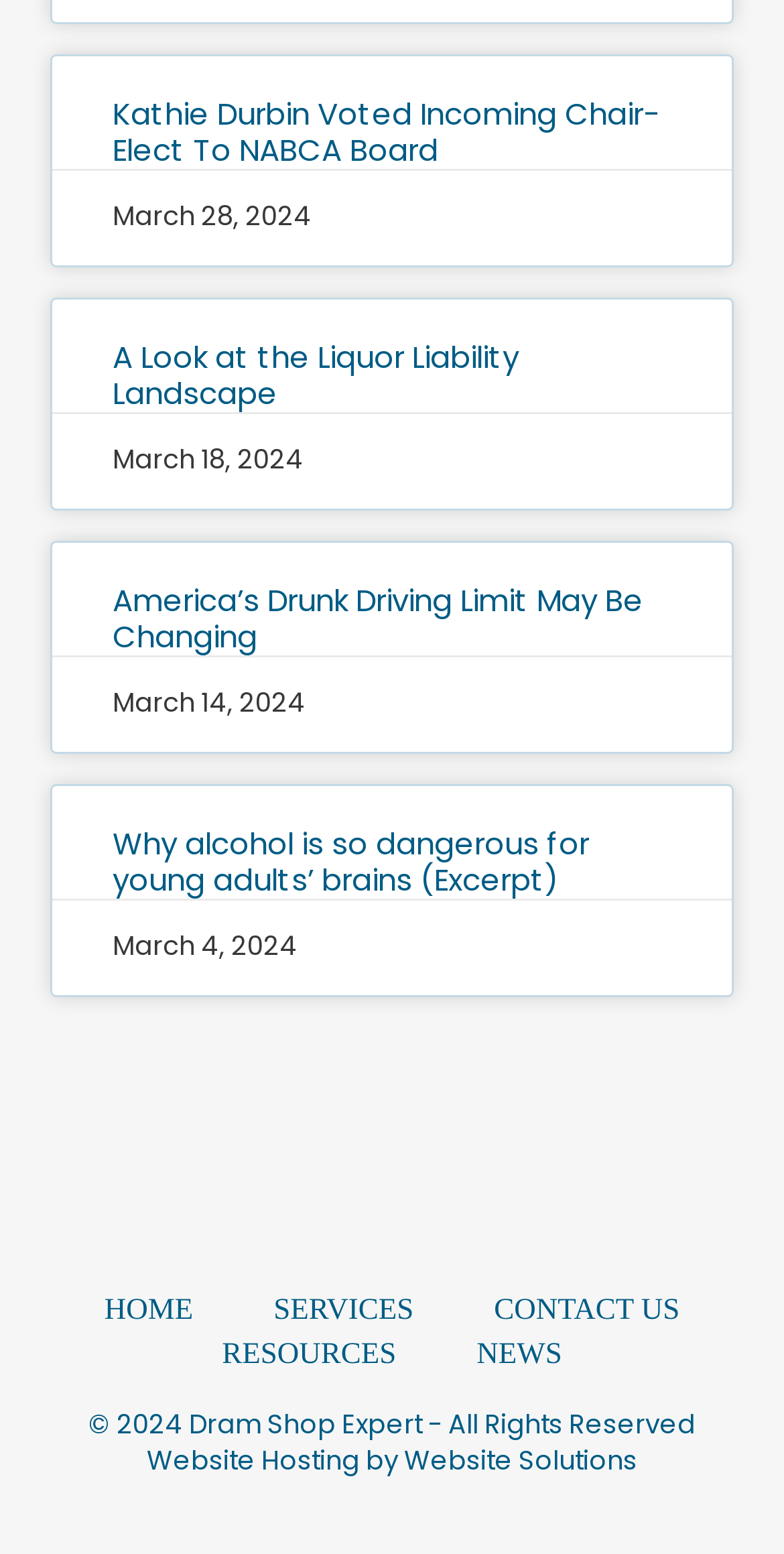What is the copyright year of the website? Look at the image and give a one-word or short phrase answer.

2024